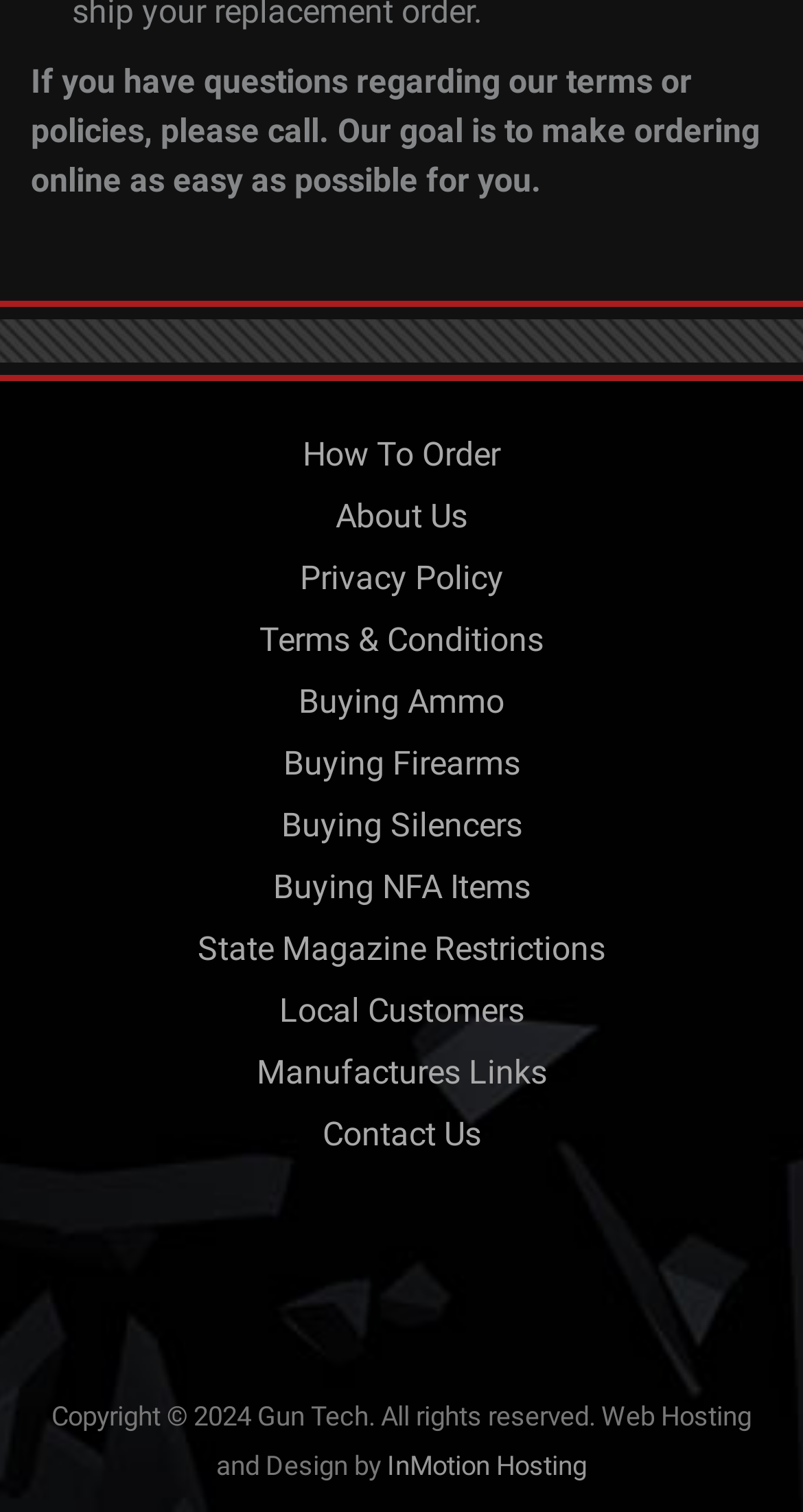Please mark the clickable region by giving the bounding box coordinates needed to complete this instruction: "Check state magazine restrictions".

[0.246, 0.615, 0.754, 0.641]